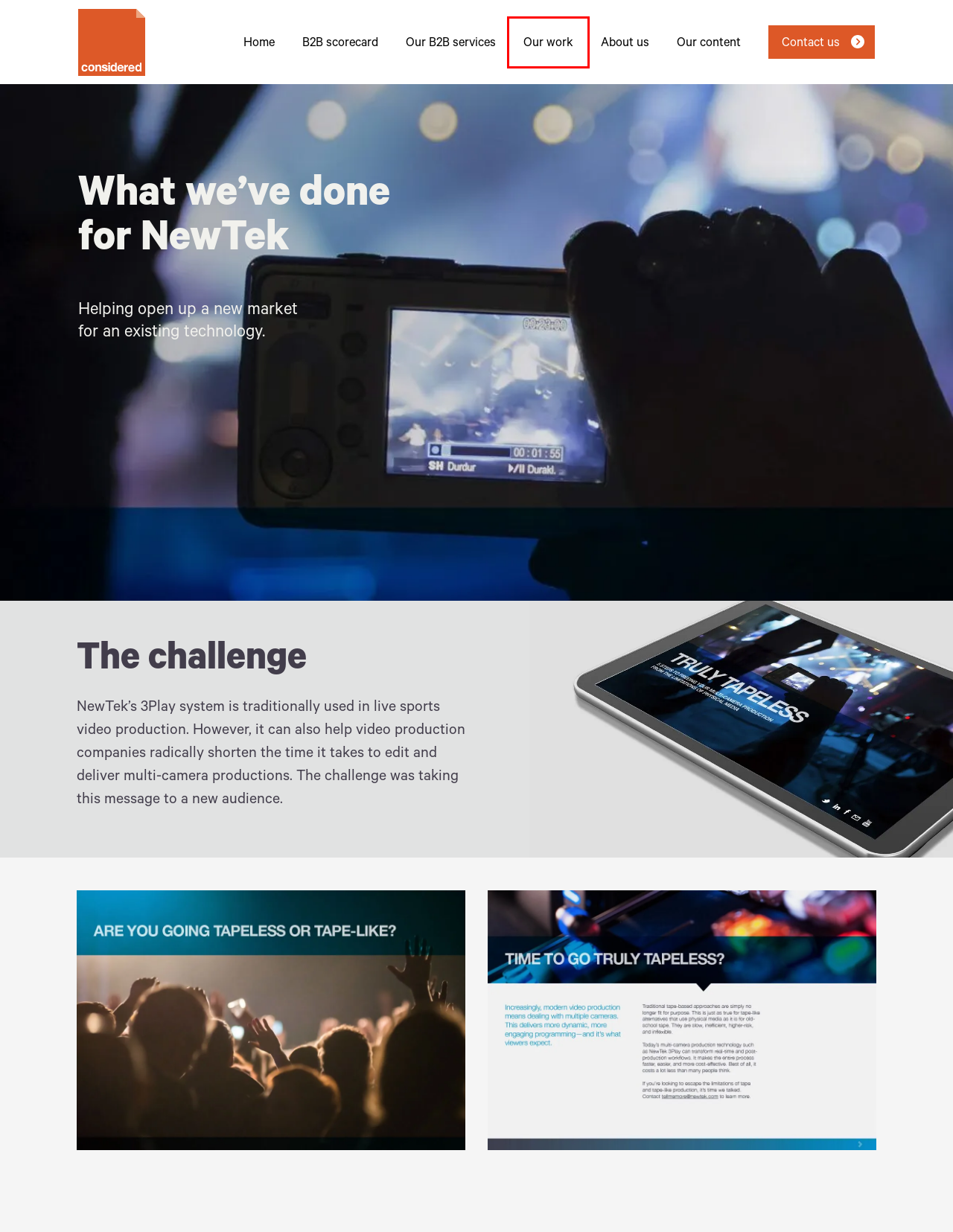A screenshot of a webpage is given, marked with a red bounding box around a UI element. Please select the most appropriate webpage description that fits the new page after clicking the highlighted element. Here are the candidates:
A. Expert B2B marketing specialists | Considered Content
B. Better B2B marketing starts here | Considered Content
C. B2B marketing services | Considered Content
D. B2B content and campaigns we've created | Considered Content
E. Isn't it time we talked? | Contact us | Considered Content
F. B2B Marketing Effectiveness Scorecard | Considered
G. Technology marketing agency | Considered Content
H. B2B content marketing agency | Considered Content

D